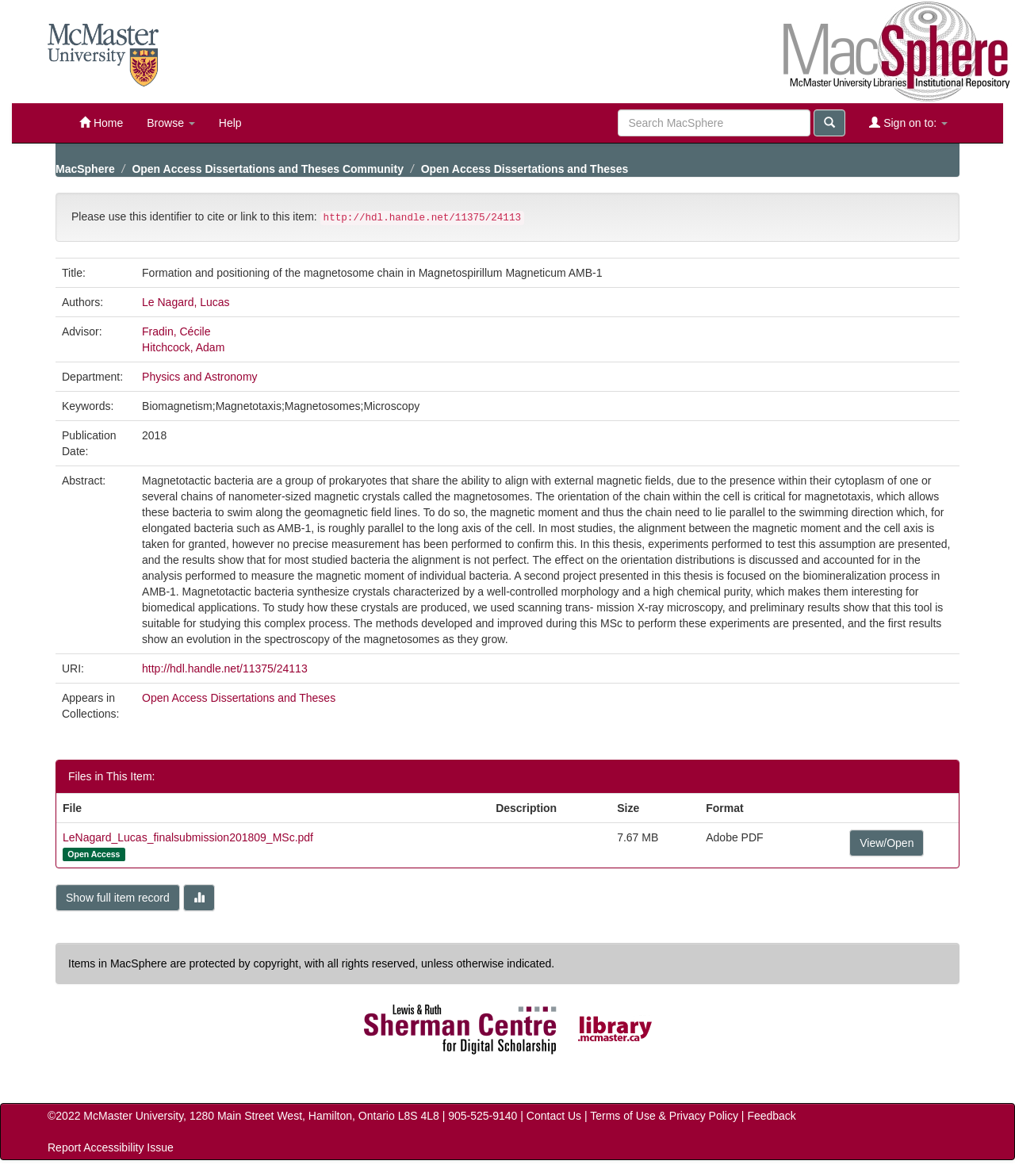Please predict the bounding box coordinates of the element's region where a click is necessary to complete the following instruction: "Sign on to:". The coordinates should be represented by four float numbers between 0 and 1, i.e., [left, top, right, bottom].

[0.845, 0.088, 0.945, 0.121]